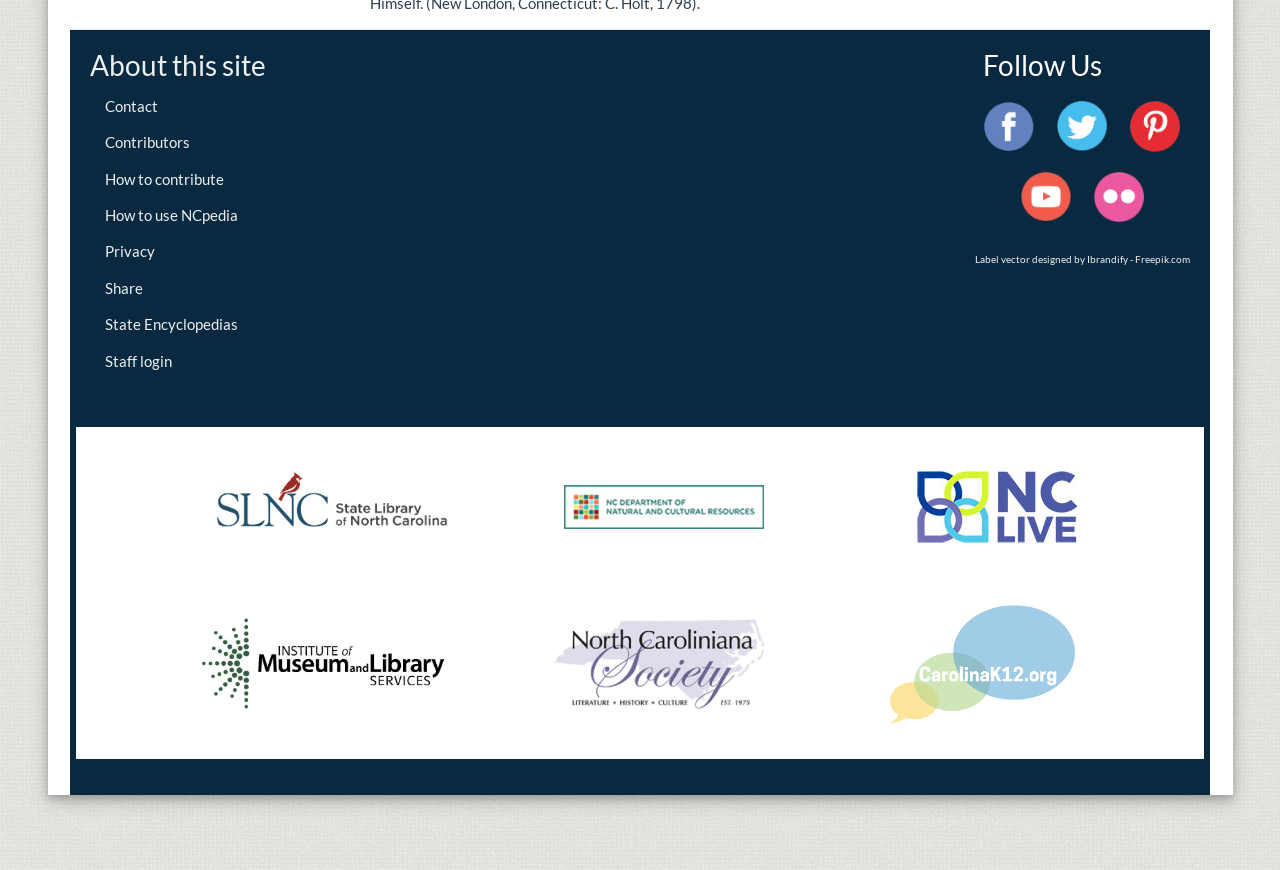What is the name of the department?
Craft a detailed and extensive response to the question.

The link element with OCR text 'NC Department of Natural and Cultural Resources' is associated with an image element, indicating that it is the name of a department.